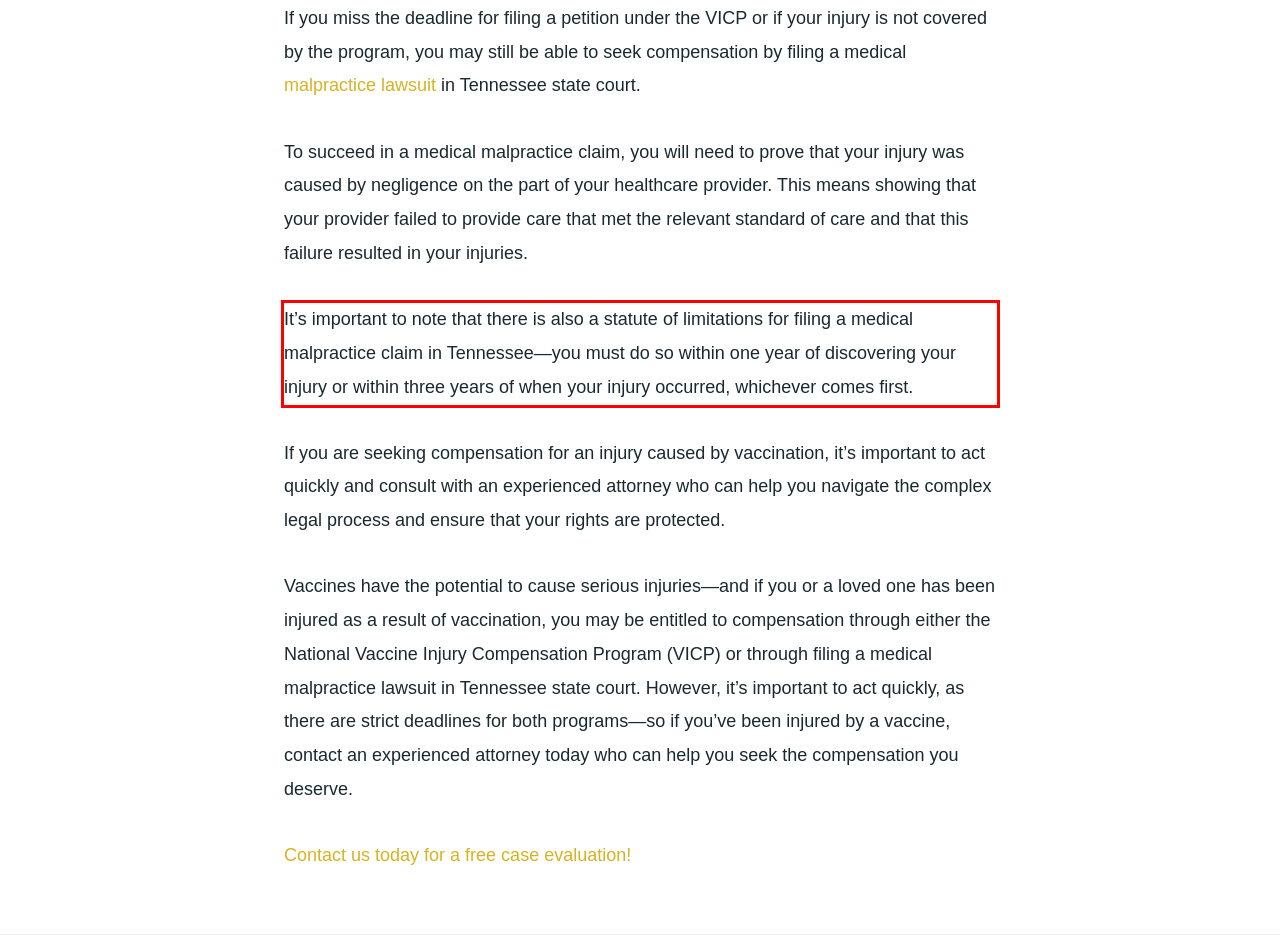You are given a screenshot with a red rectangle. Identify and extract the text within this red bounding box using OCR.

It’s important to note that there is also a statute of limitations for filing a medical malpractice claim in Tennessee—you must do so within one year of discovering your injury or within three years of when your injury occurred, whichever comes first.